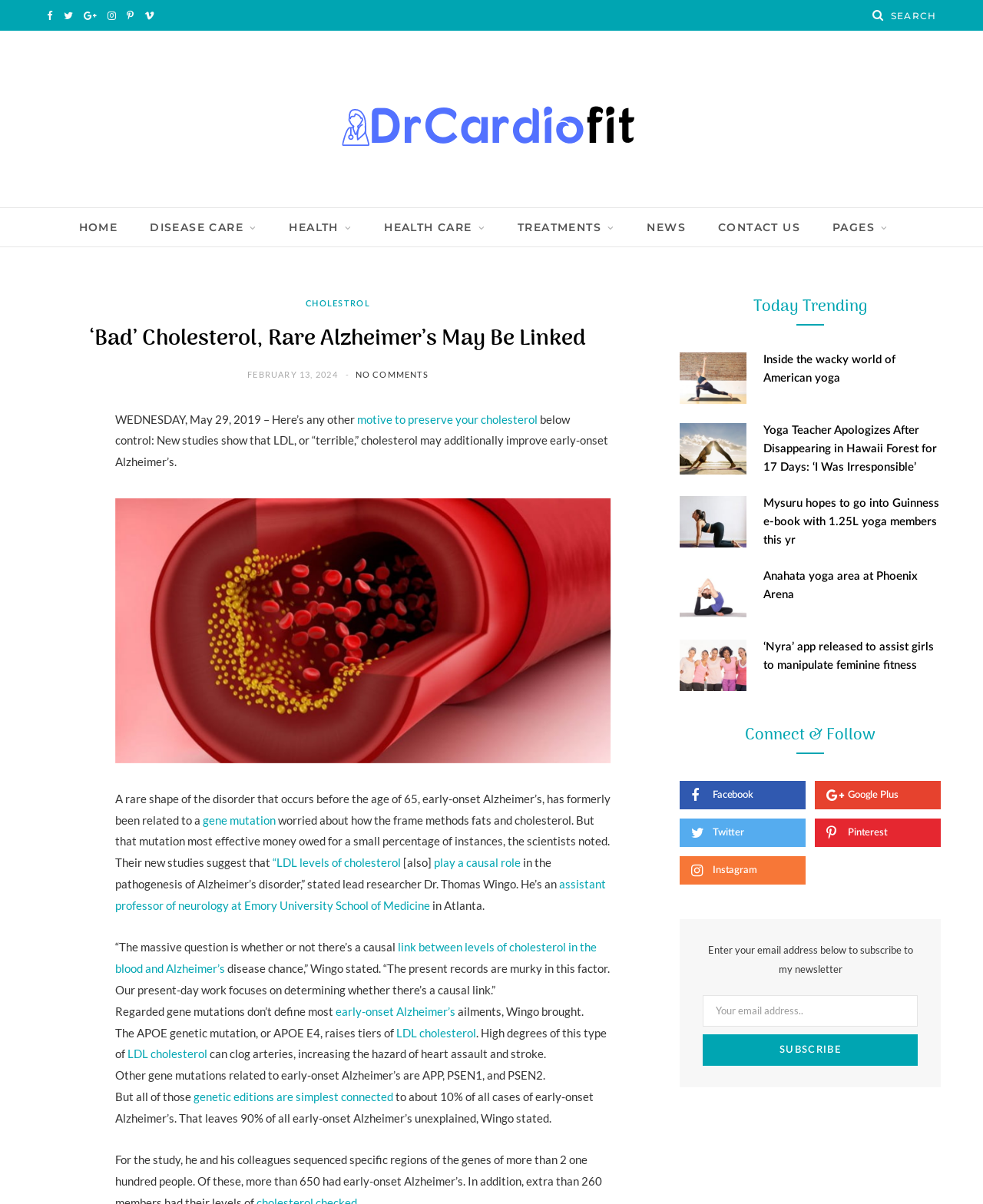Detail the various sections and features of the webpage.

This webpage is about an article discussing the potential link between "bad" cholesterol and early-onset Alzheimer's disease. At the top of the page, there are several social media links, including Facebook, Twitter, Google Plus, Instagram, Pinterest, and Vimeo, aligned horizontally. Below these links, there is a search box and a button with a magnifying glass icon.

The main content of the page is divided into two sections. The left section contains the article, which has a heading "‘Bad’ Cholesterol, Rare Alzheimer’s May Be Linked" and a subheading "FEBRUARY 13, 2024". The article discusses how high levels of "bad" cholesterol may increase the risk of early-onset Alzheimer's disease. There is an image related to the article below the heading.

The right section of the page contains several links and headings, including "Today Trending", "Connect & Follow", and "Dr Cardio Fit". Under "Today Trending", there are four links to different articles, each with a heading and a brief summary. These articles appear to be related to yoga and health.

At the bottom of the page, there are more social media links, including Facebook, Twitter, and Google Plus, aligned horizontally.